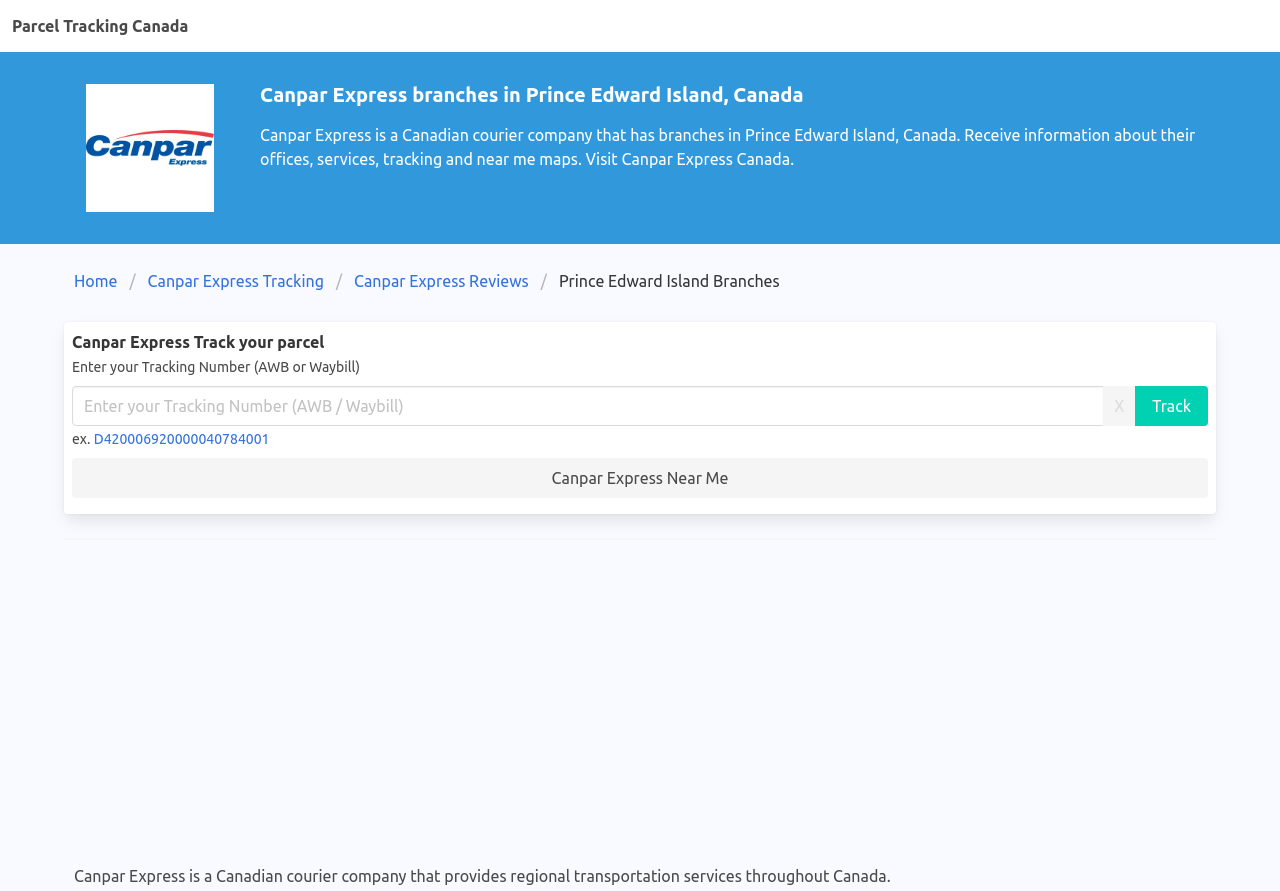Specify the bounding box coordinates of the element's region that should be clicked to achieve the following instruction: "Go to Prince Edward Island Branches". The bounding box coordinates consist of four float numbers between 0 and 1, in the format [left, top, right, bottom].

[0.427, 0.302, 0.618, 0.329]